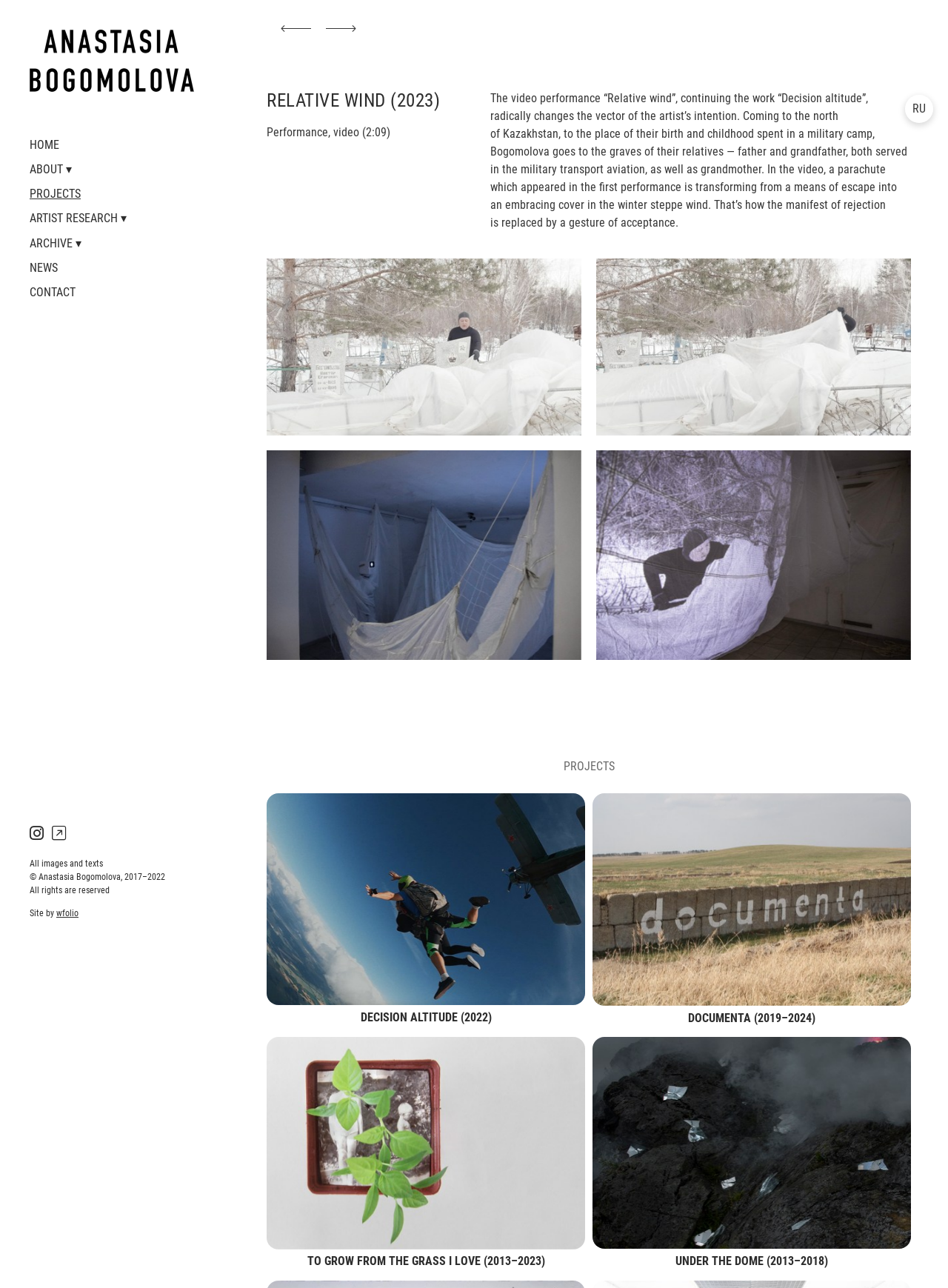Bounding box coordinates are to be given in the format (top-left x, top-left y, bottom-right x, bottom-right y). All values must be floating point numbers between 0 and 1. Provide the bounding box coordinate for the UI element described as: Decision altitude (2022)

[0.281, 0.616, 0.617, 0.799]